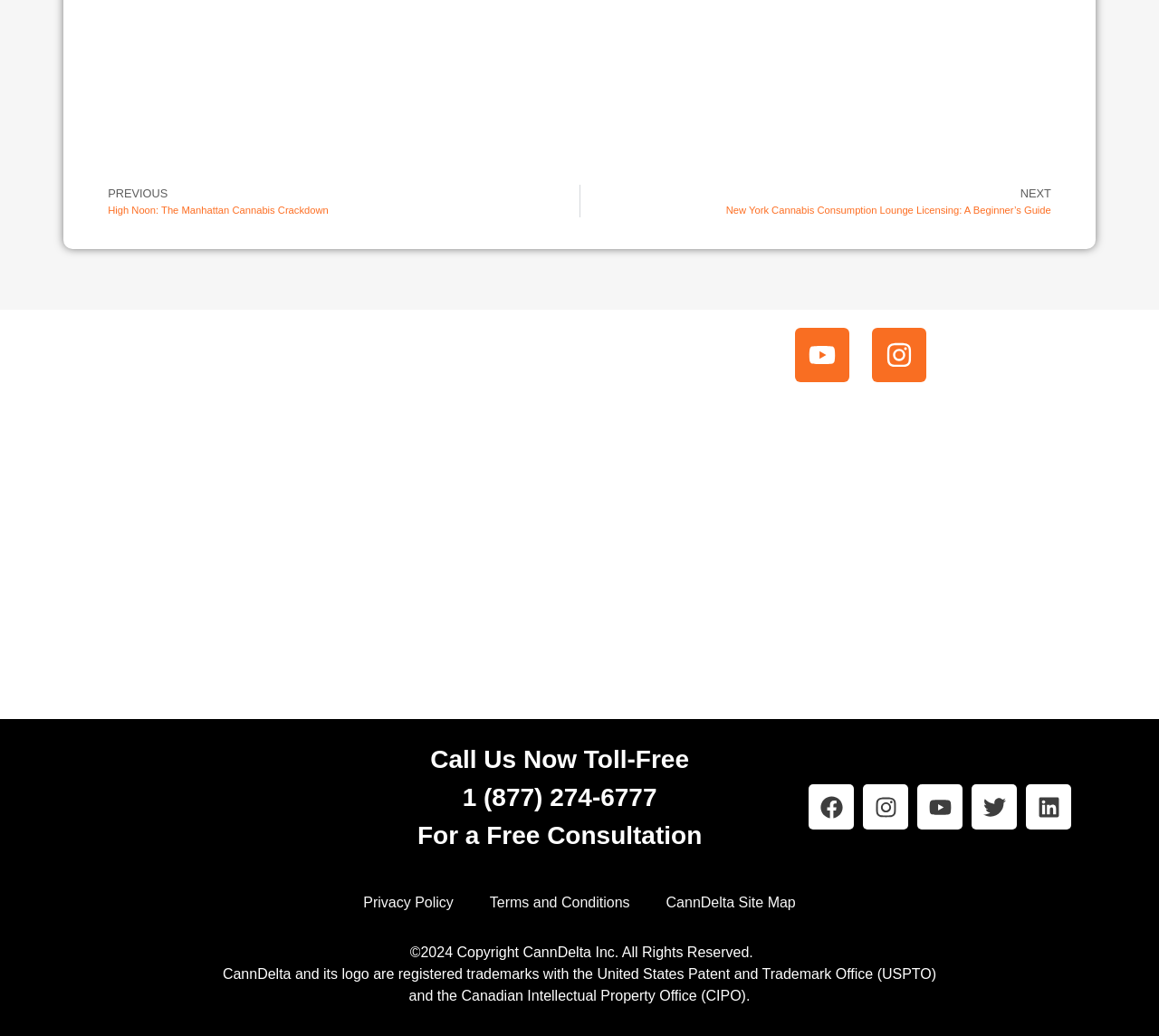Using the information in the image, give a detailed answer to the following question: What is the phone number for a free consultation?

I found a static text element with the content '1 (877) 274-6777' which is located near a static text element with the content 'Call Us Now Toll-Free' and another static text element with the content 'For a Free Consultation'. Based on the context, I can conclude that this phone number is for a free consultation.